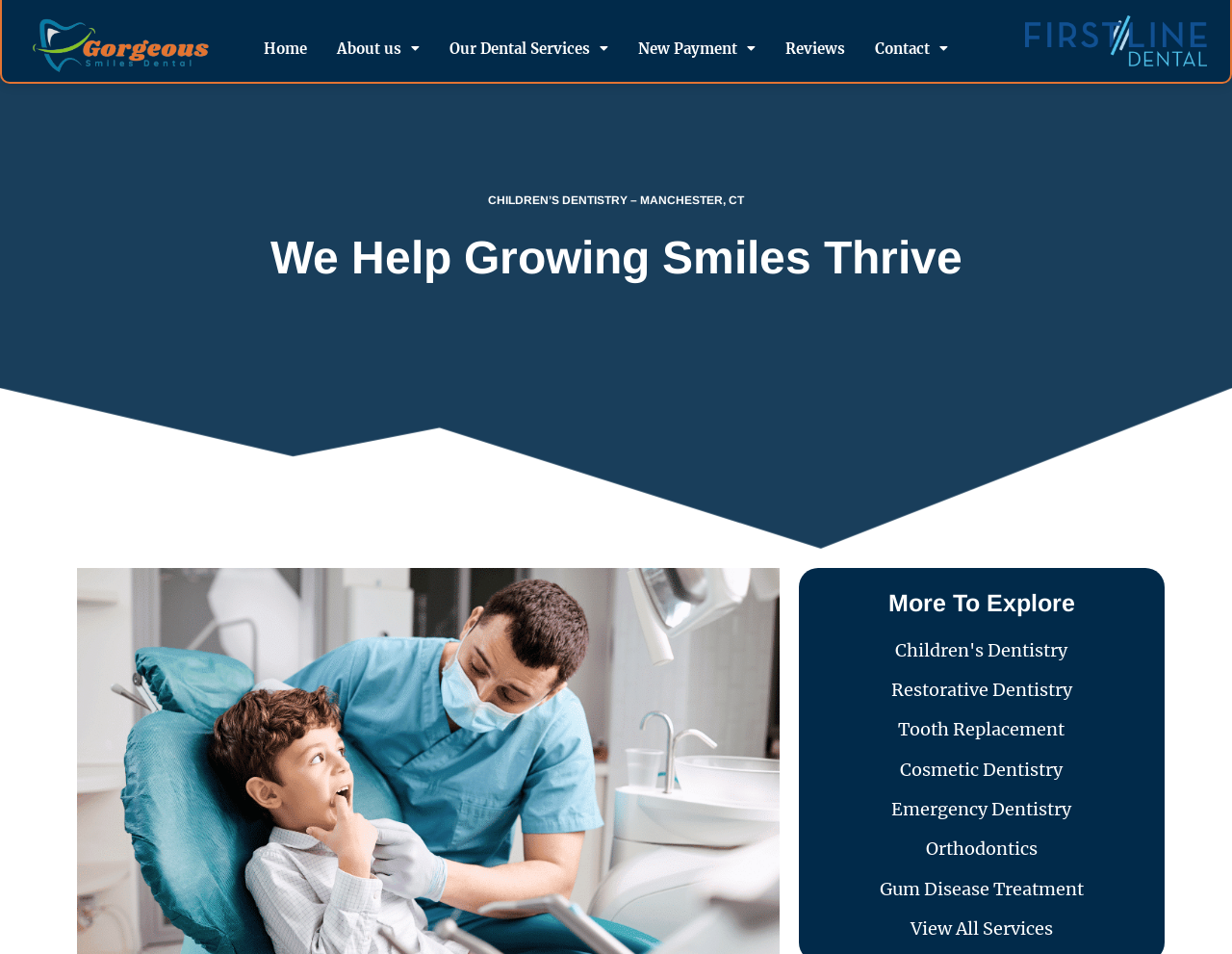Determine the bounding box coordinates for the element that should be clicked to follow this instruction: "Click the link to O Town's album". The coordinates should be given as four float numbers between 0 and 1, in the format [left, top, right, bottom].

None